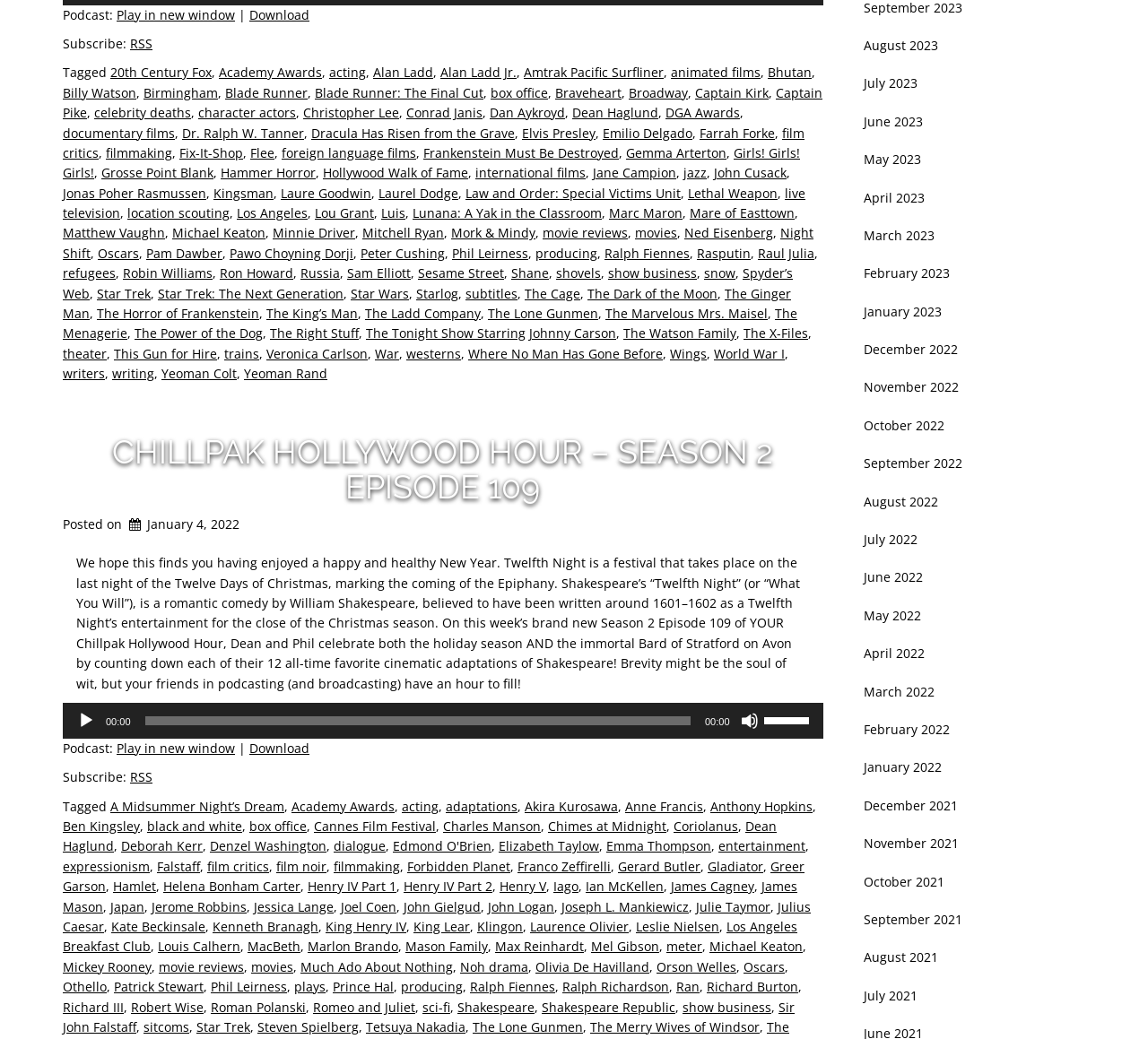Find the bounding box coordinates for the area that must be clicked to perform this action: "Read about Blade Runner".

[0.196, 0.081, 0.268, 0.097]